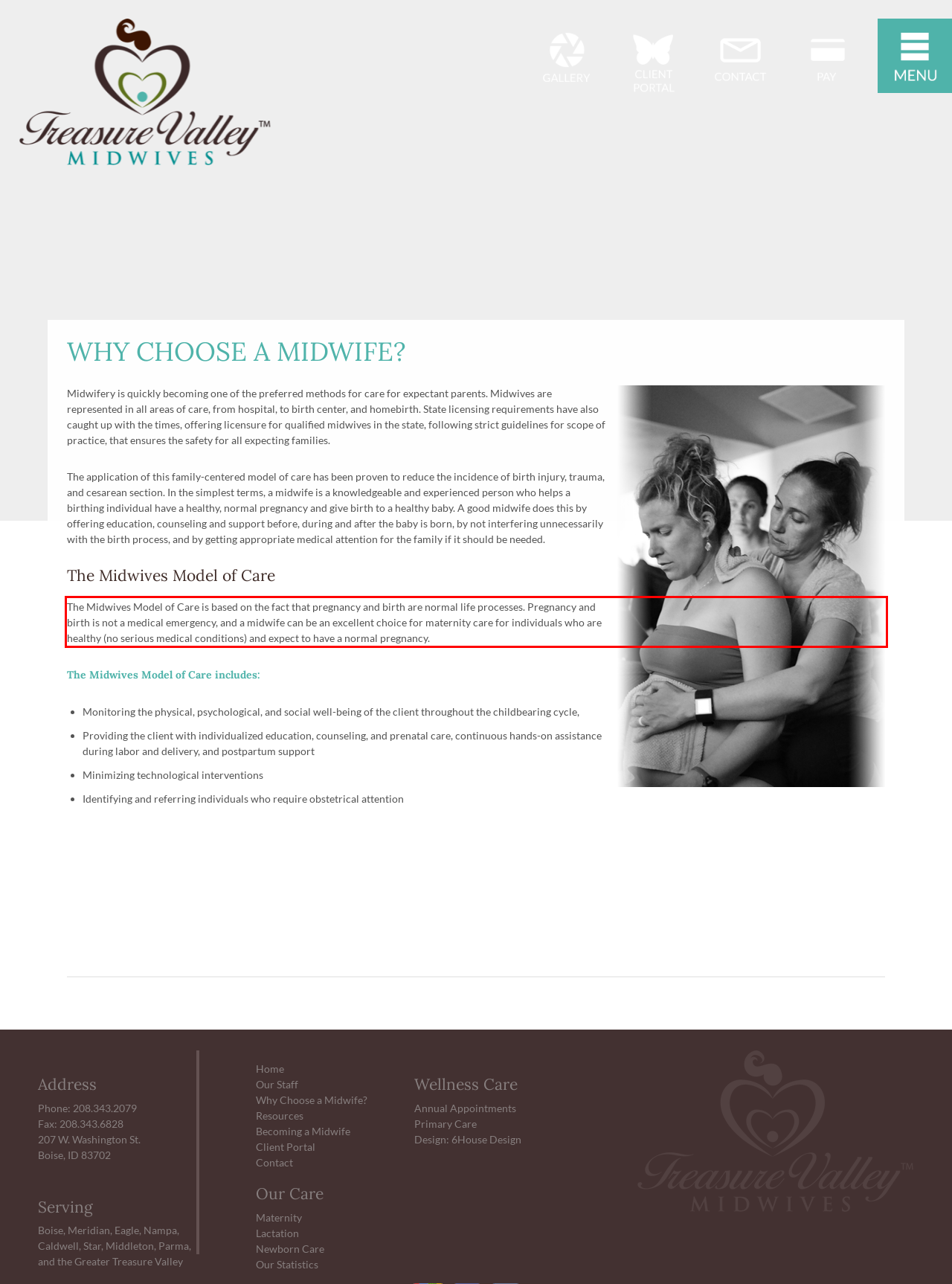Observe the screenshot of the webpage that includes a red rectangle bounding box. Conduct OCR on the content inside this red bounding box and generate the text.

The Midwives Model of Care is based on the fact that pregnancy and birth are normal life processes. Pregnancy and birth is not a medical emergency, and a midwife can be an excellent choice for maternity care for individuals who are healthy (no serious medical conditions) and expect to have a normal pregnancy.